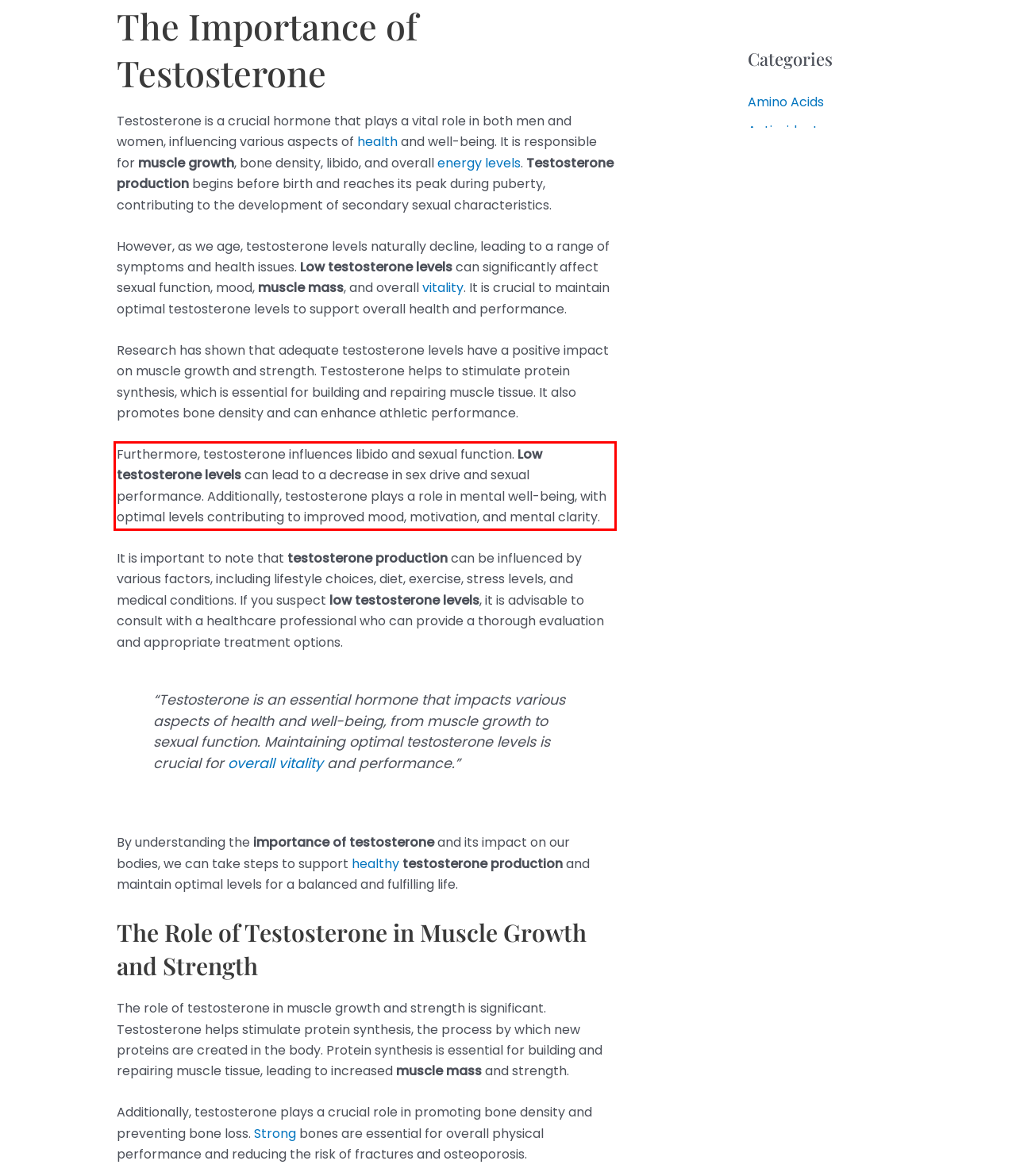You have a screenshot of a webpage with a red bounding box. Use OCR to generate the text contained within this red rectangle.

Furthermore, testosterone influences libido and sexual function. Low testosterone levels can lead to a decrease in sex drive and sexual performance. Additionally, testosterone plays a role in mental well-being, with optimal levels contributing to improved mood, motivation, and mental clarity.